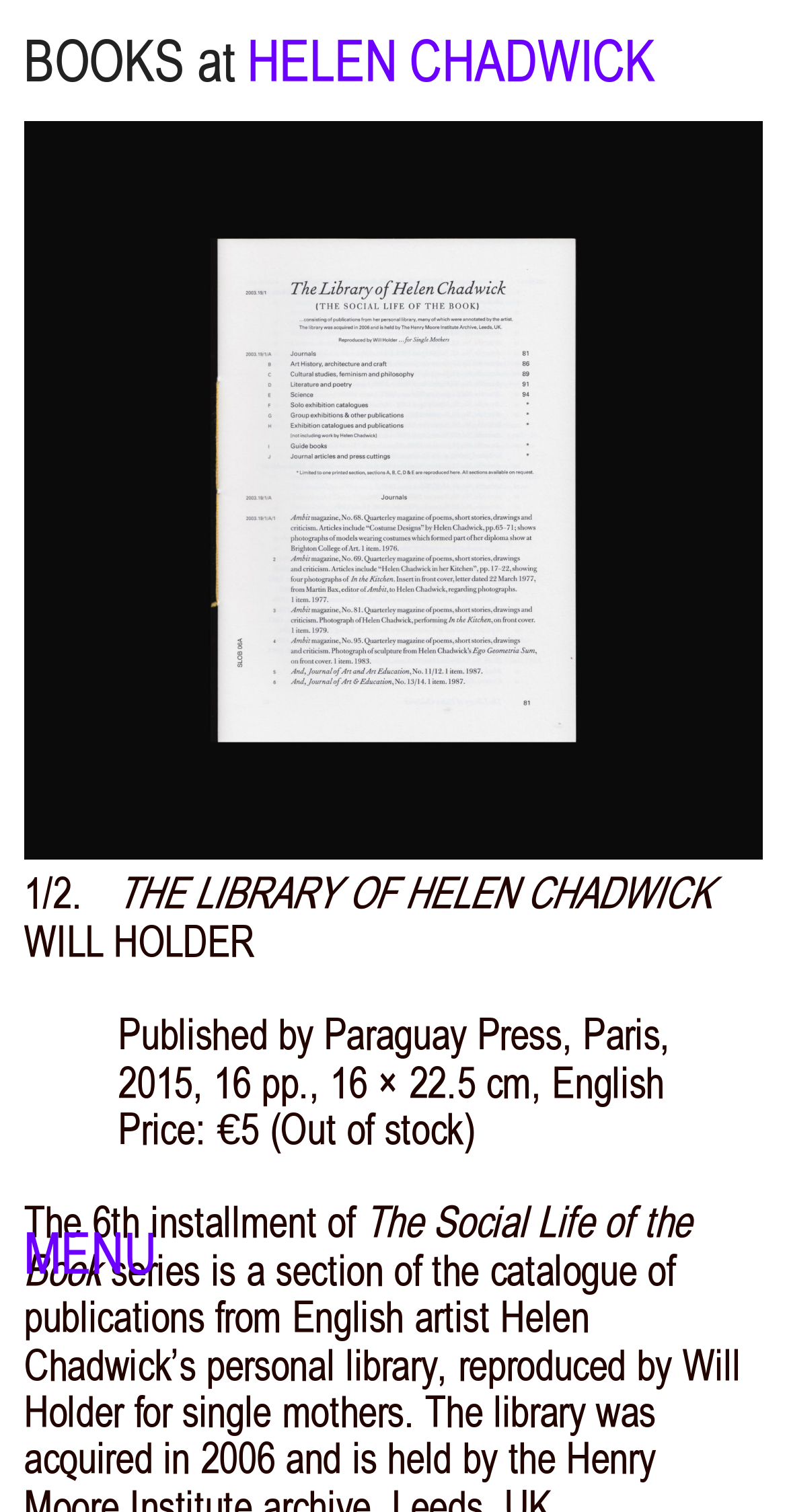Look at the image and answer the question in detail:
What is the size of the book?

I found the size of the book by looking at the StaticText element with the text 'Published by Paraguay Press, Paris, 2015, 16 pp., 16 × 22.5 cm...' at coordinates [0.151, 0.668, 0.852, 0.732].